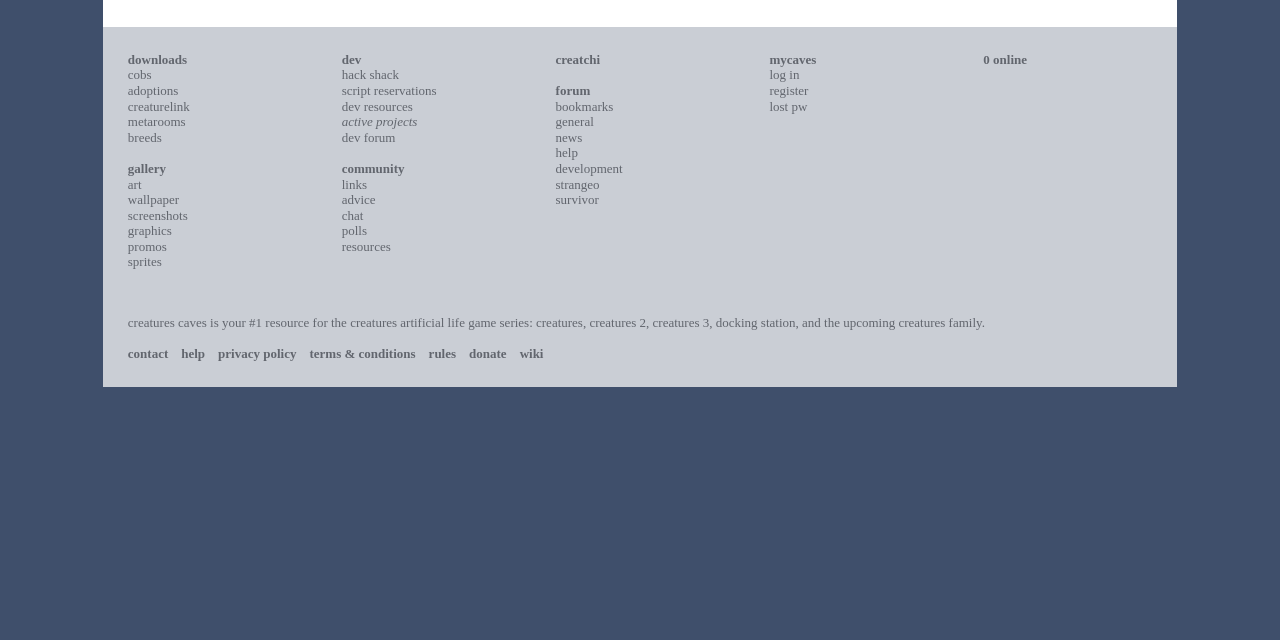Given the element description register, specify the bounding box coordinates of the corresponding UI element in the format (top-left x, top-left y, bottom-right x, bottom-right y). All values must be between 0 and 1.

[0.601, 0.13, 0.632, 0.153]